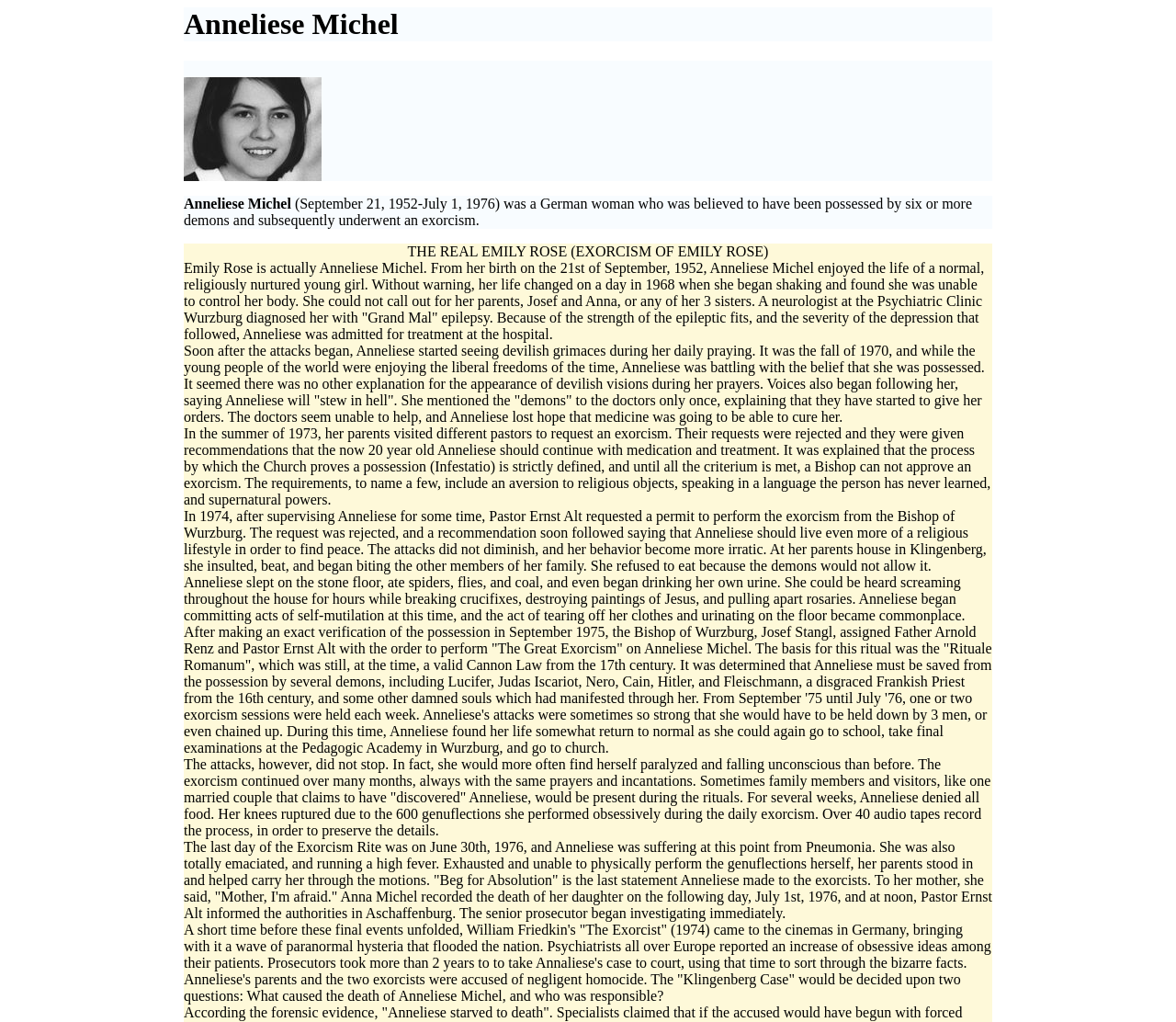From the details in the image, provide a thorough response to the question: What was the date of Anneliese Michel's death?

According to the webpage, Anneliese Michel died on July 1, 1976, after suffering from pneumonia and being totally emaciated, as recorded by her mother, Anna Michel.